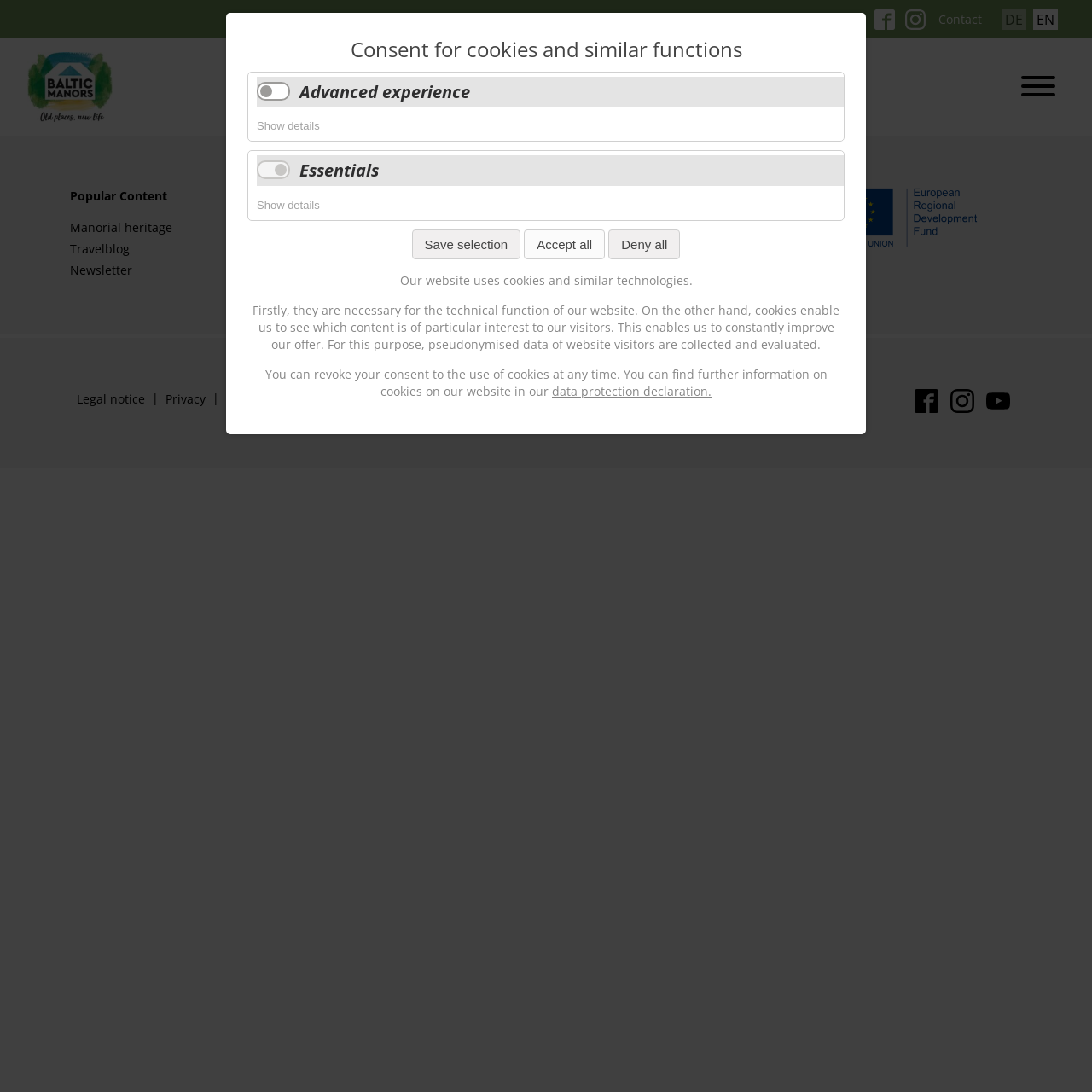What is the language of the current page?
Provide an in-depth and detailed explanation in response to the question.

I looked at the language selection links at the top of the page and saw that the current language is English, denoted by 'EN'.